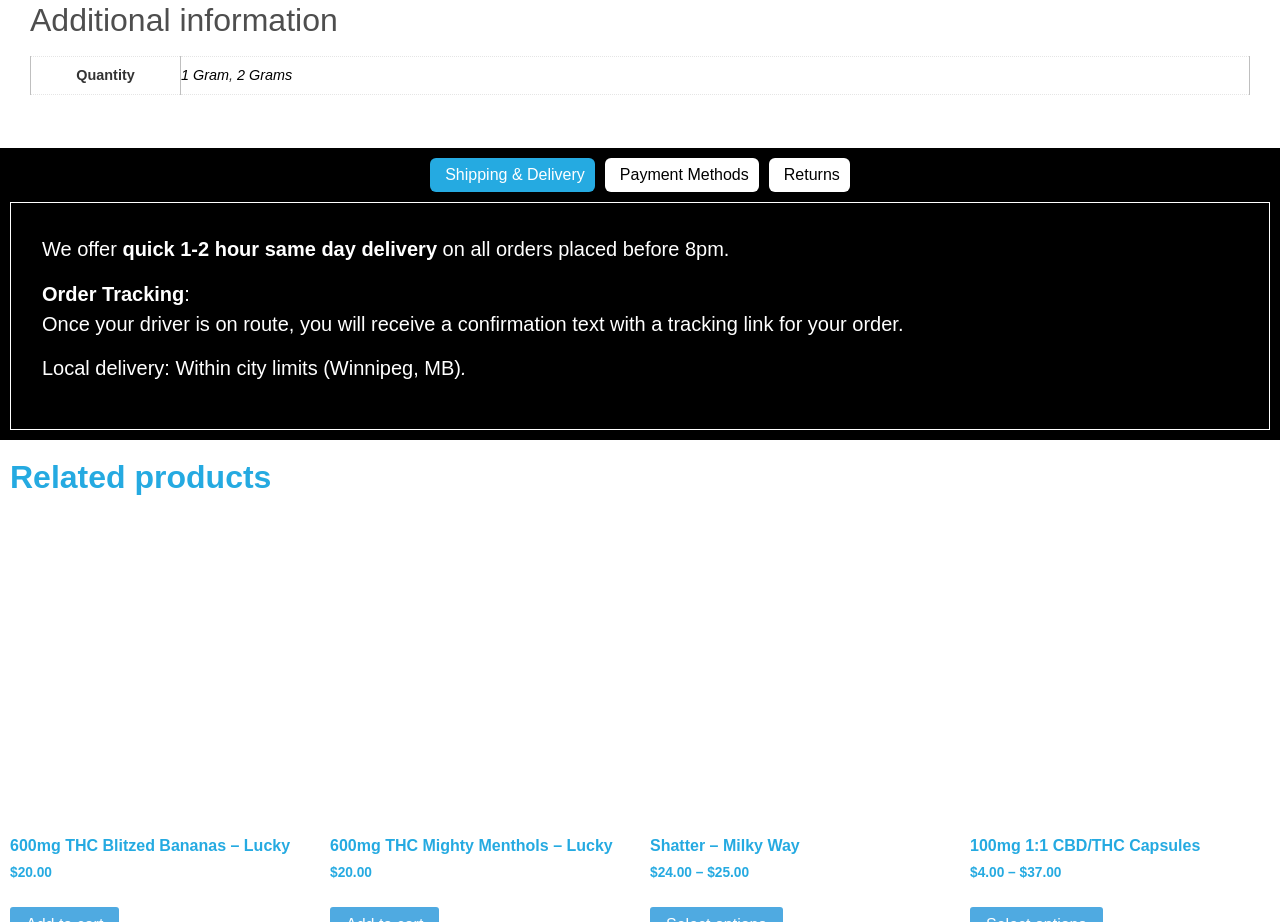Specify the bounding box coordinates of the area to click in order to execute this command: 'Open the Shipping & Delivery tabpanel'. The coordinates should consist of four float numbers ranging from 0 to 1, and should be formatted as [left, top, right, bottom].

[0.008, 0.22, 0.992, 0.466]